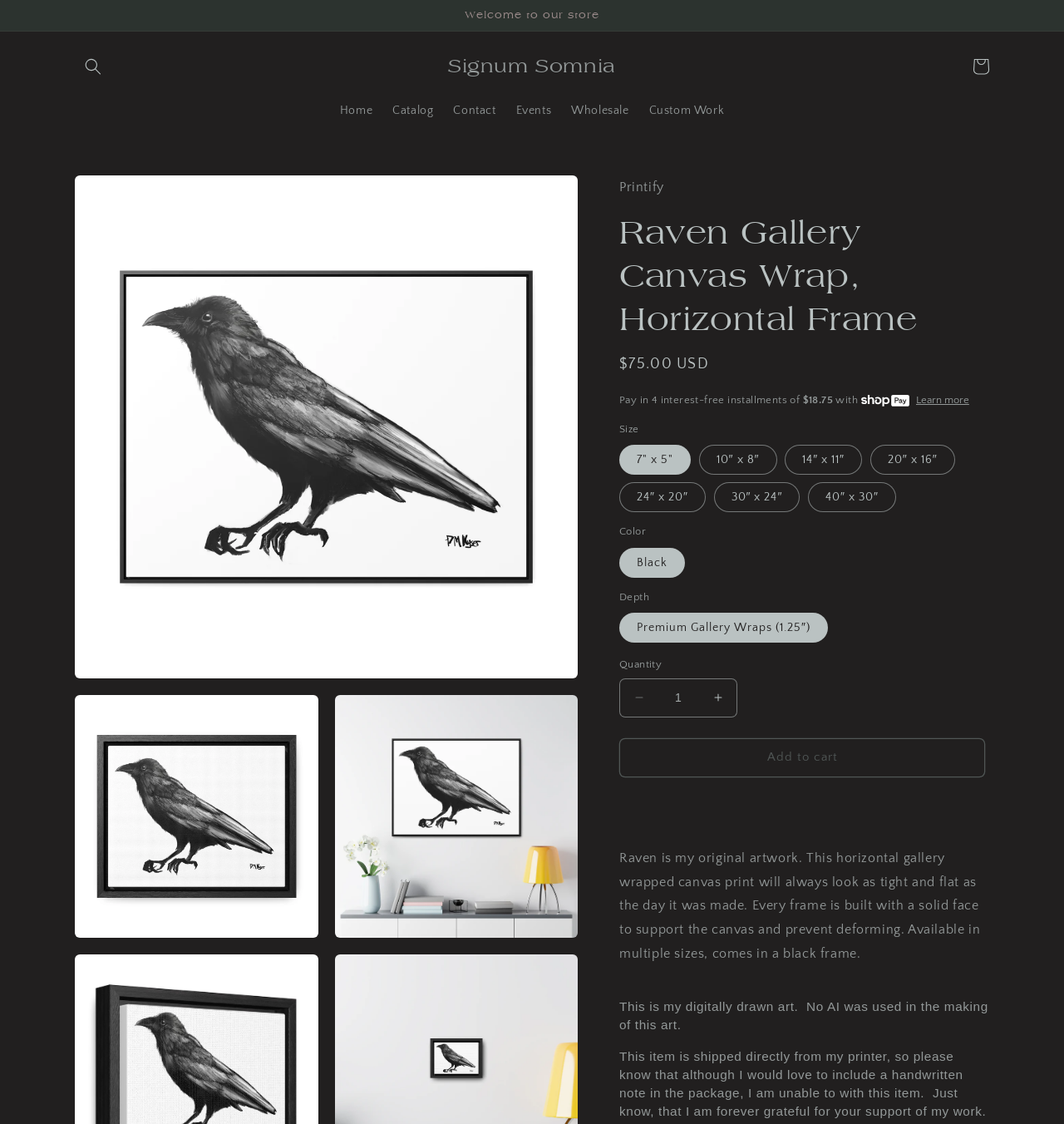Locate the UI element described as follows: "Signum Somnia". Return the bounding box coordinates as four float numbers between 0 and 1 in the order [left, top, right, bottom].

[0.415, 0.045, 0.585, 0.074]